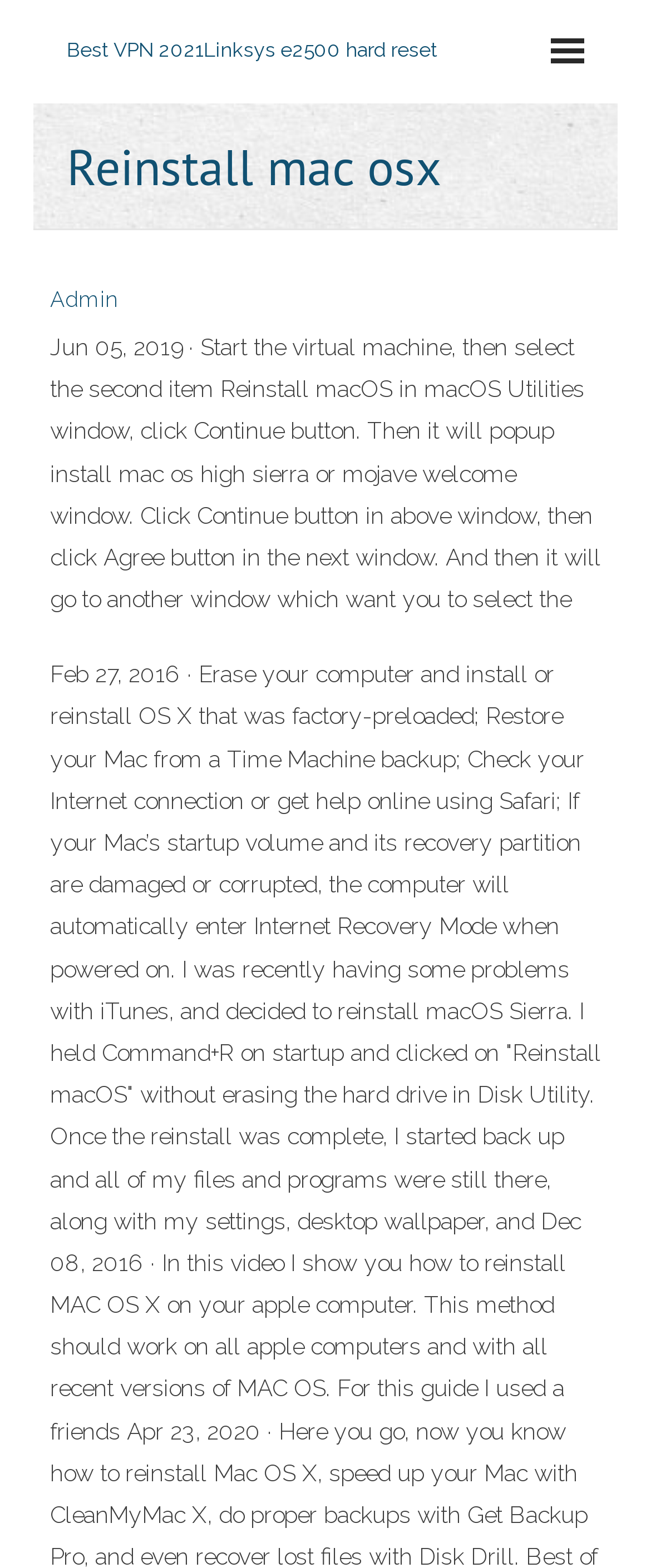Locate the bounding box of the UI element defined by this description: "Admin". The coordinates should be given as four float numbers between 0 and 1, formatted as [left, top, right, bottom].

[0.077, 0.183, 0.182, 0.199]